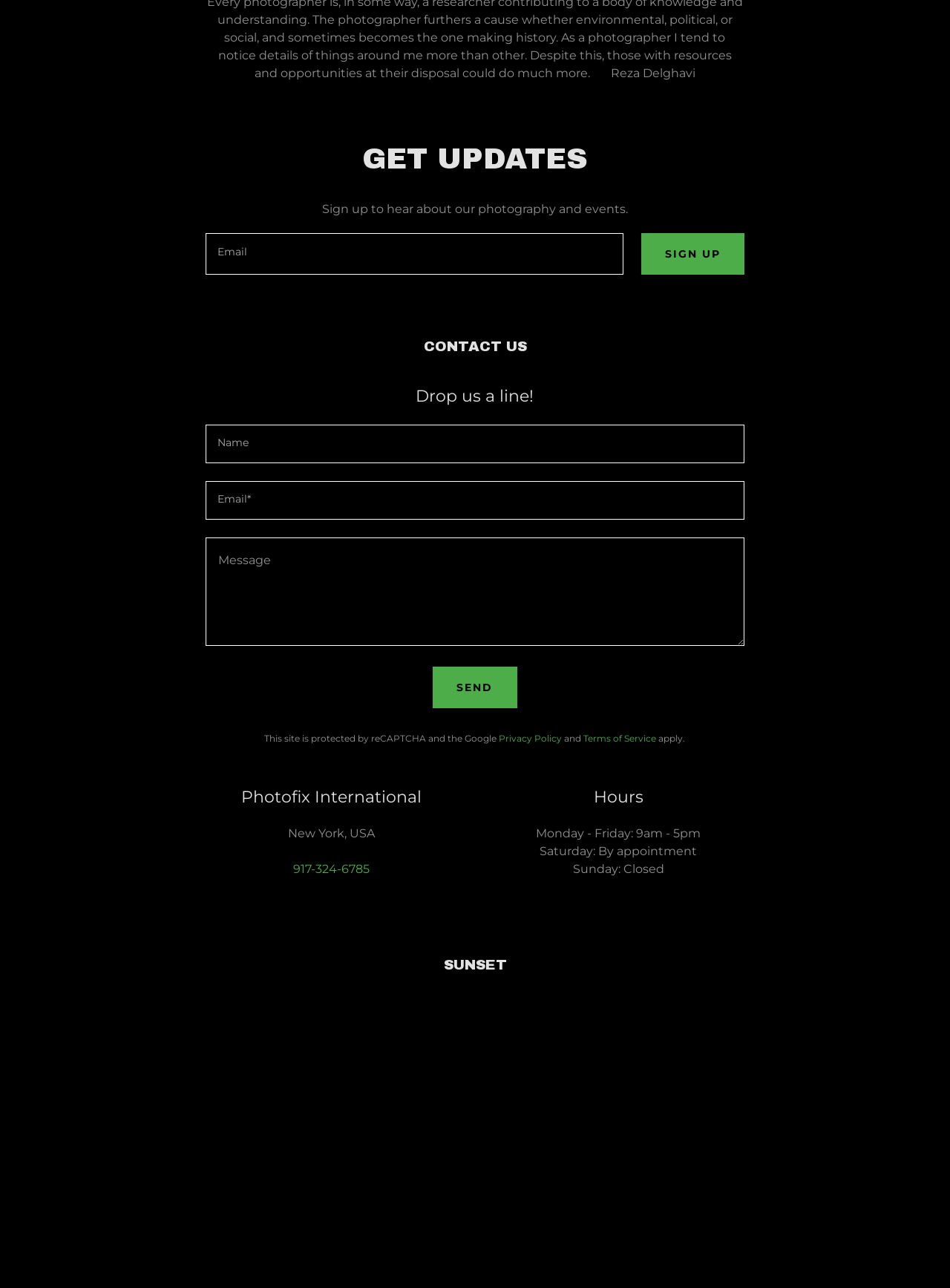Identify the bounding box coordinates of the area you need to click to perform the following instruction: "Click the sunset button".

[0.066, 0.941, 0.094, 0.966]